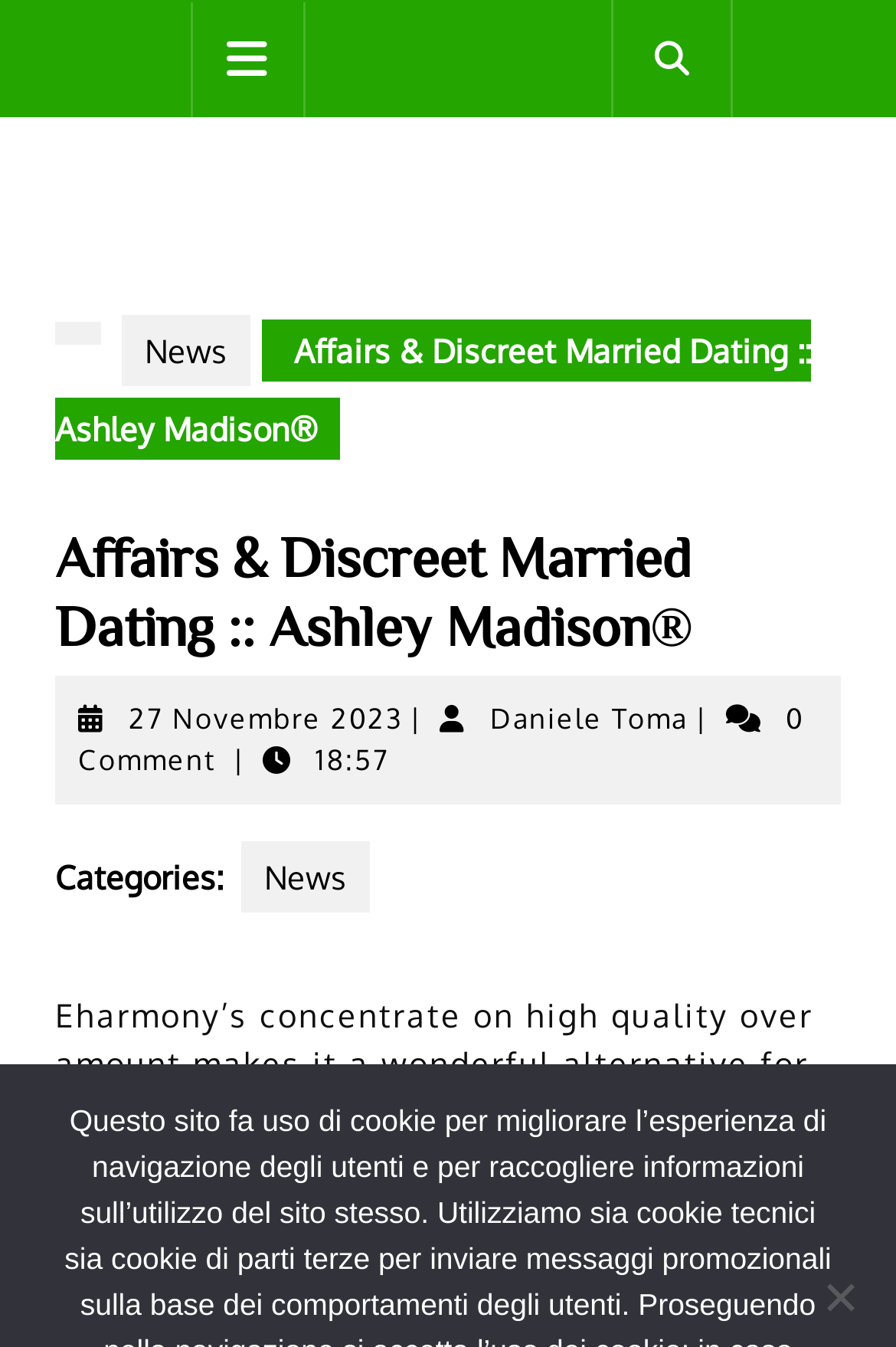Calculate the bounding box coordinates of the UI element given the description: "Open Button".

[0.212, 0.001, 0.34, 0.086]